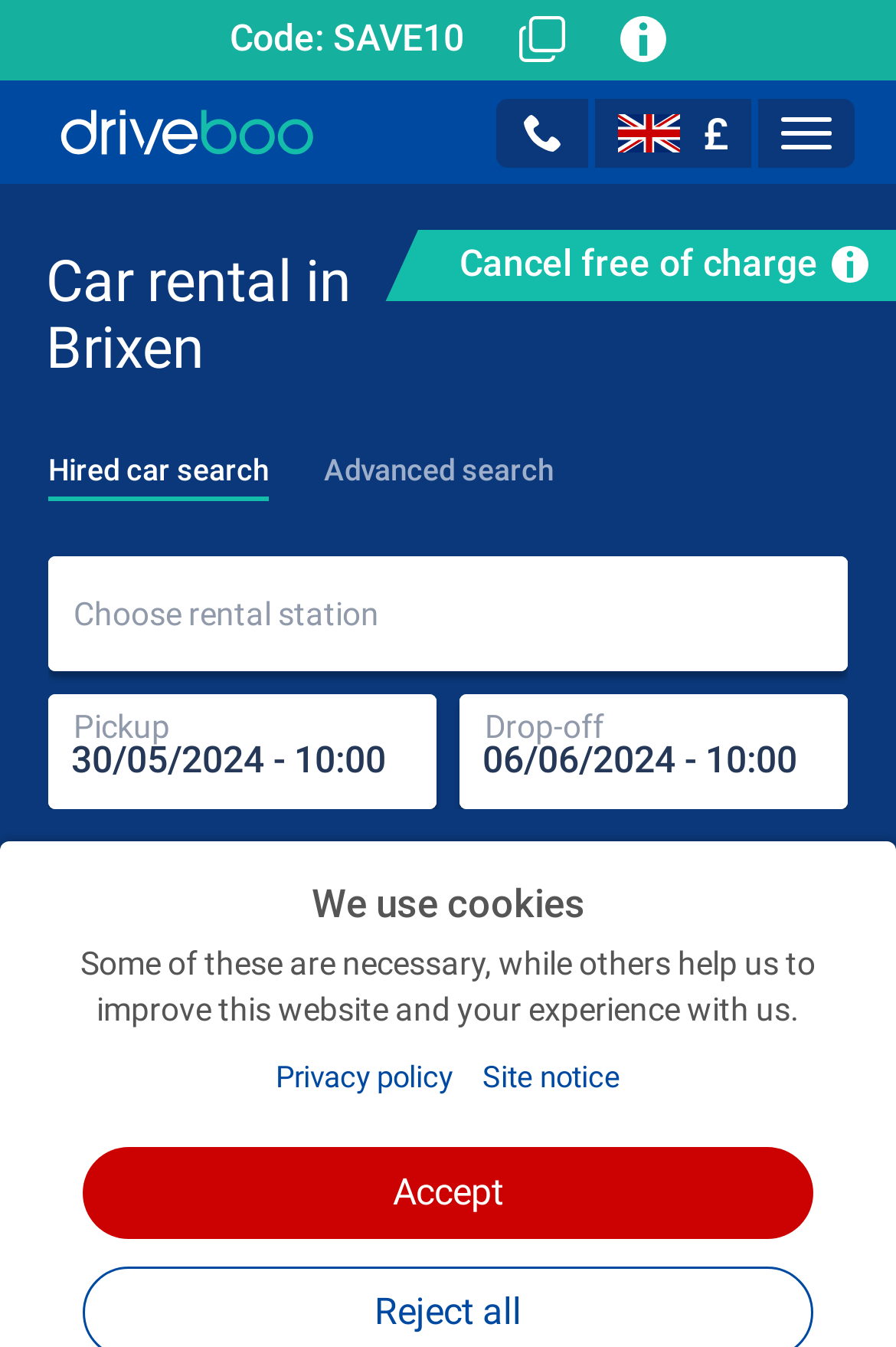Locate the bounding box coordinates of the segment that needs to be clicked to meet this instruction: "Click the 'Home' link".

[0.038, 0.068, 0.379, 0.128]